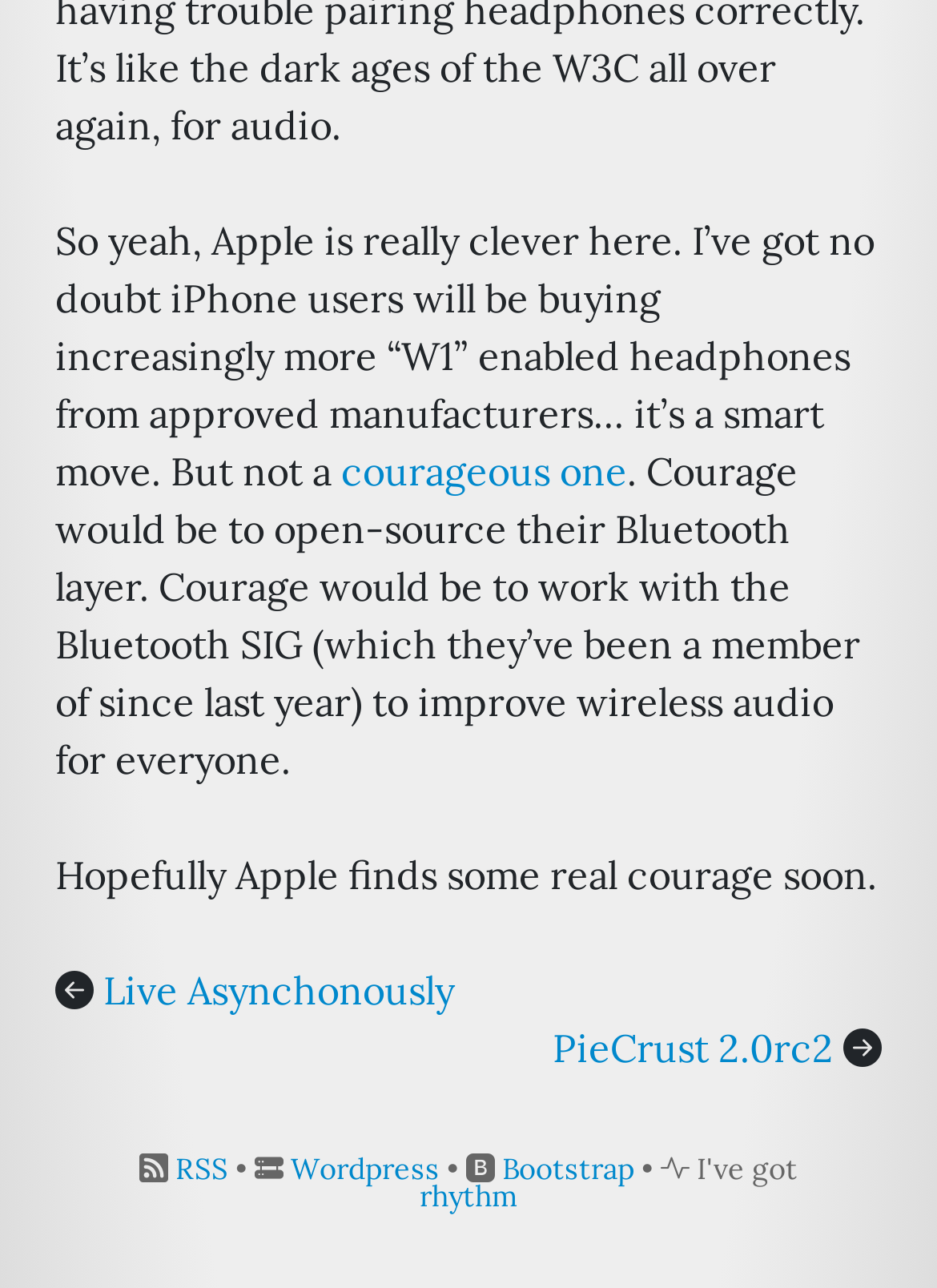Carefully examine the image and provide an in-depth answer to the question: How many links are present in the footer section?

The footer section contains links to 'RSS', 'Wordpress', 'Bootstrap', and 'rhythm', in addition to a separator link '•' which is not counted as a separate link.